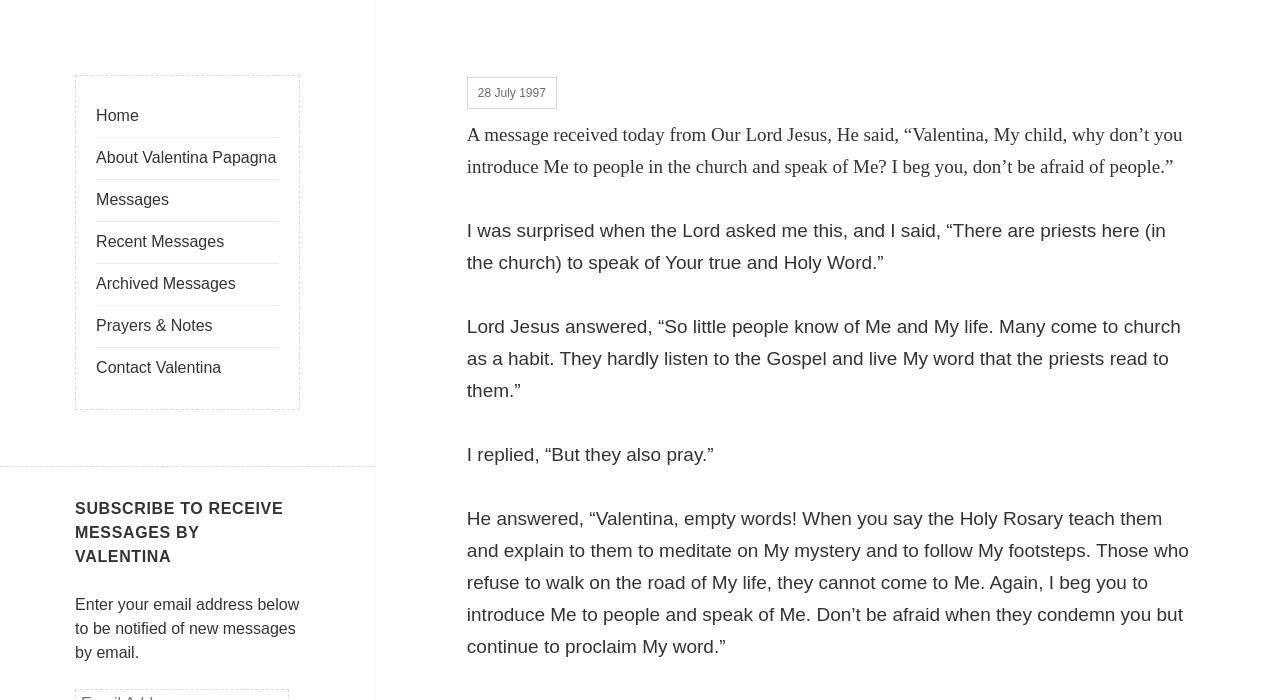Provide the bounding box coordinates for the UI element that is described by this text: "Contact Valentina". The coordinates should be in the form of four float numbers between 0 and 1: [left, top, right, bottom].

[0.075, 0.497, 0.218, 0.556]